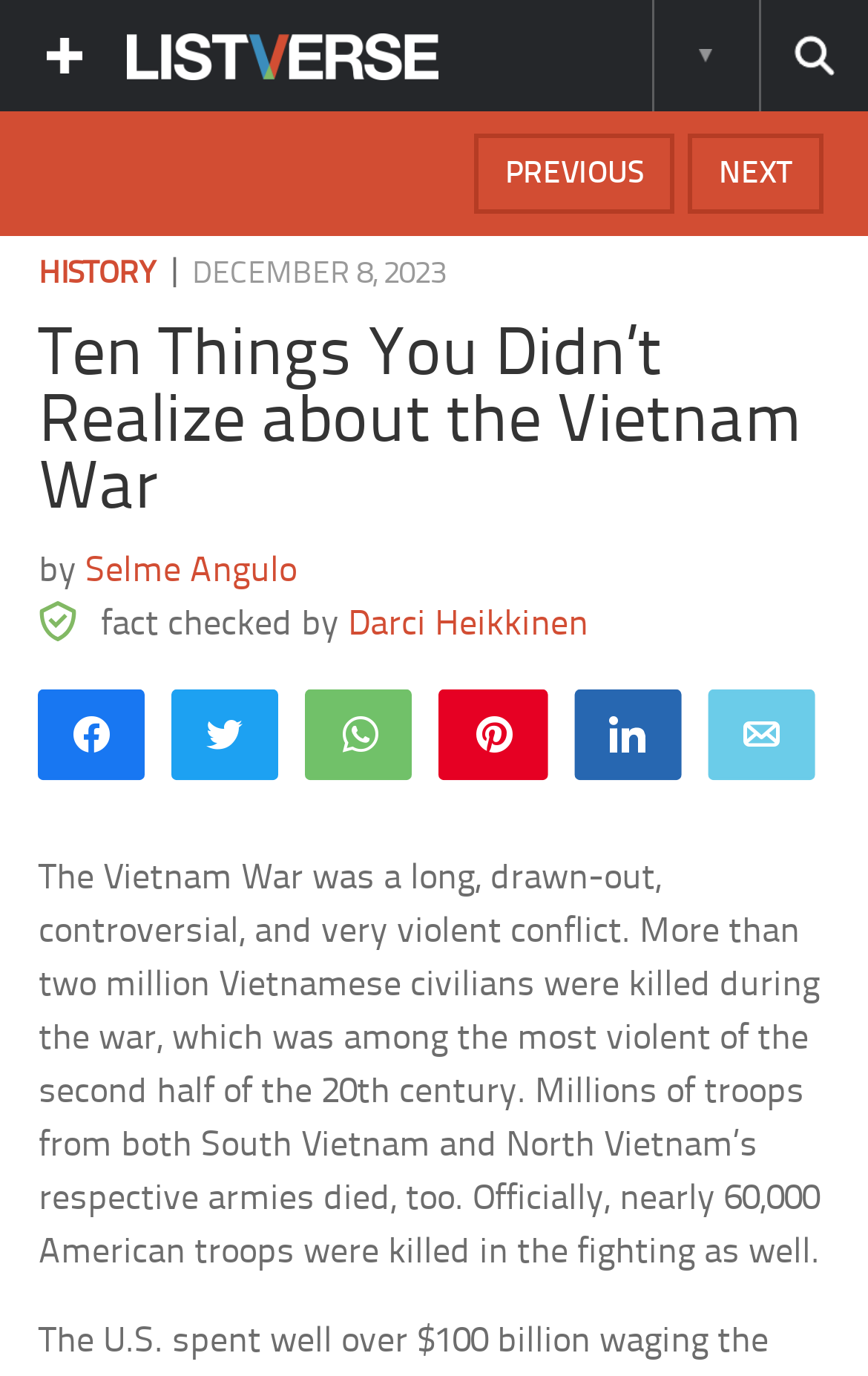Answer the question in one word or a short phrase:
What is the purpose of the 'NEXT' and 'PREVIOUS' links?

navigation